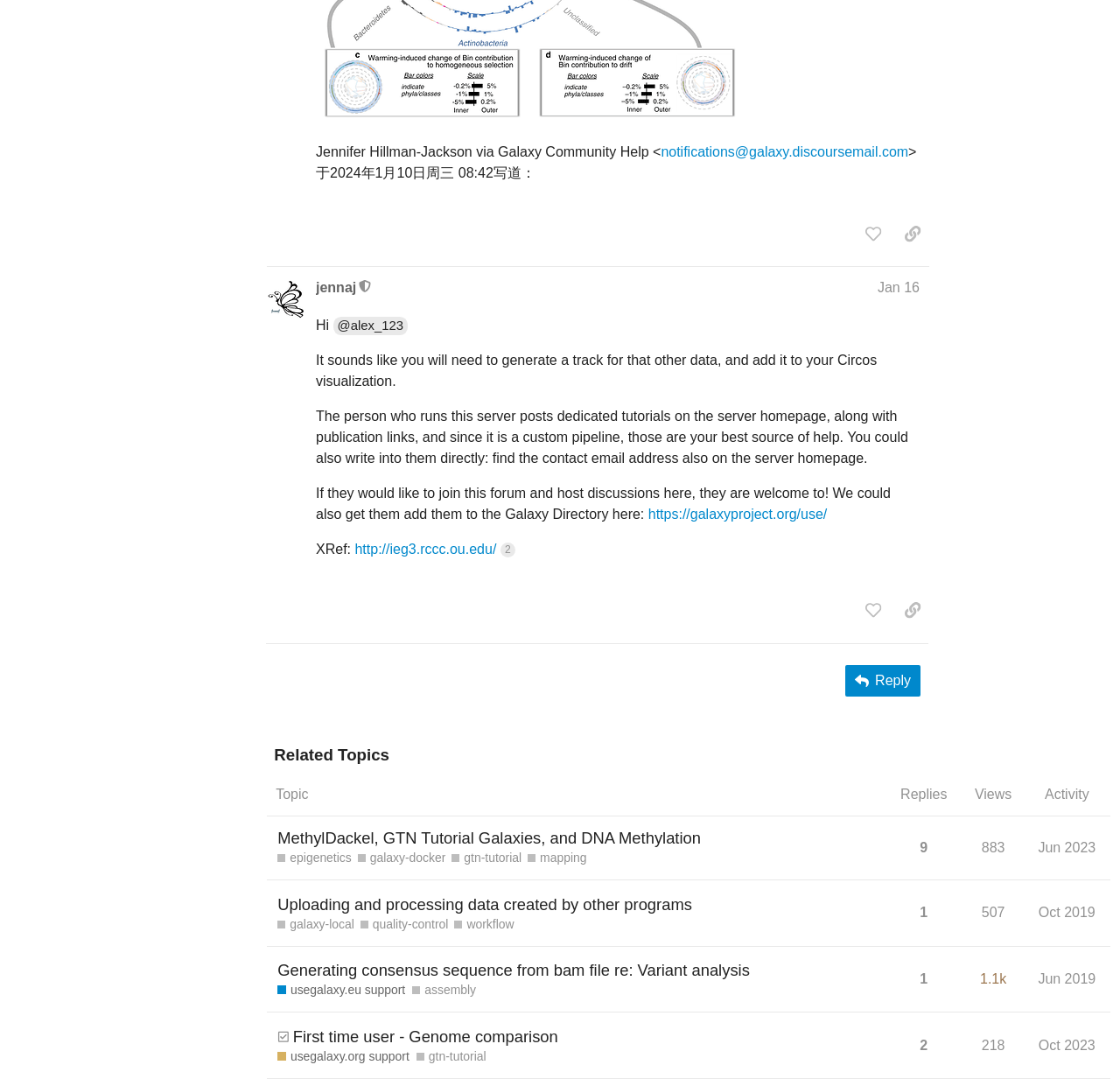Can you show the bounding box coordinates of the region to click on to complete the task described in the instruction: "Like another post"?

[0.765, 0.548, 0.795, 0.576]